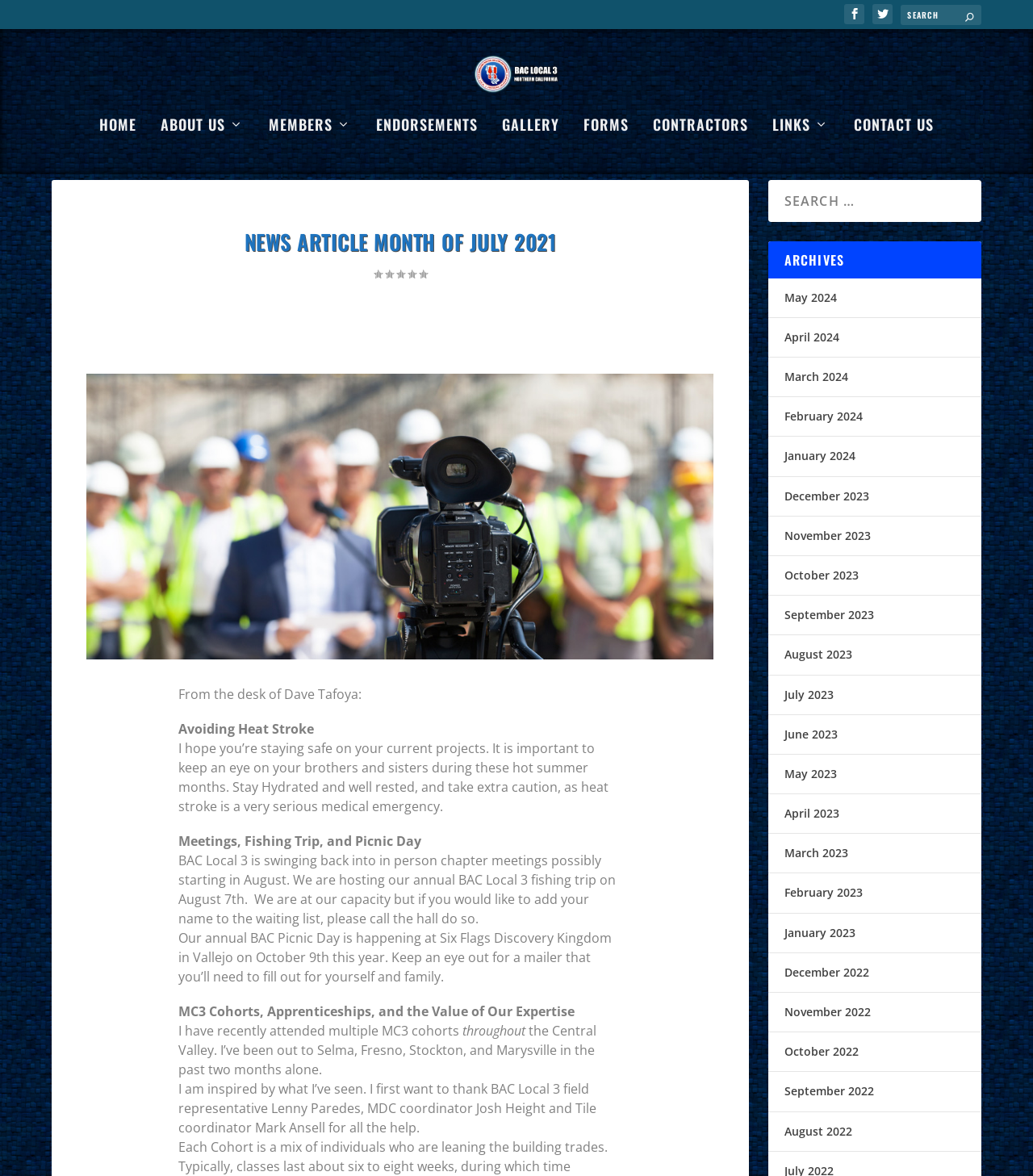Identify and generate the primary title of the webpage.

NEWS ARTICLE MONTH OF JULY 2021